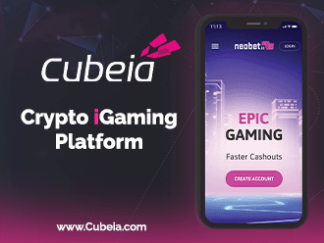What is the primary focus of Cubeia?
Using the image provided, answer with just one word or phrase.

Crypto iGaming